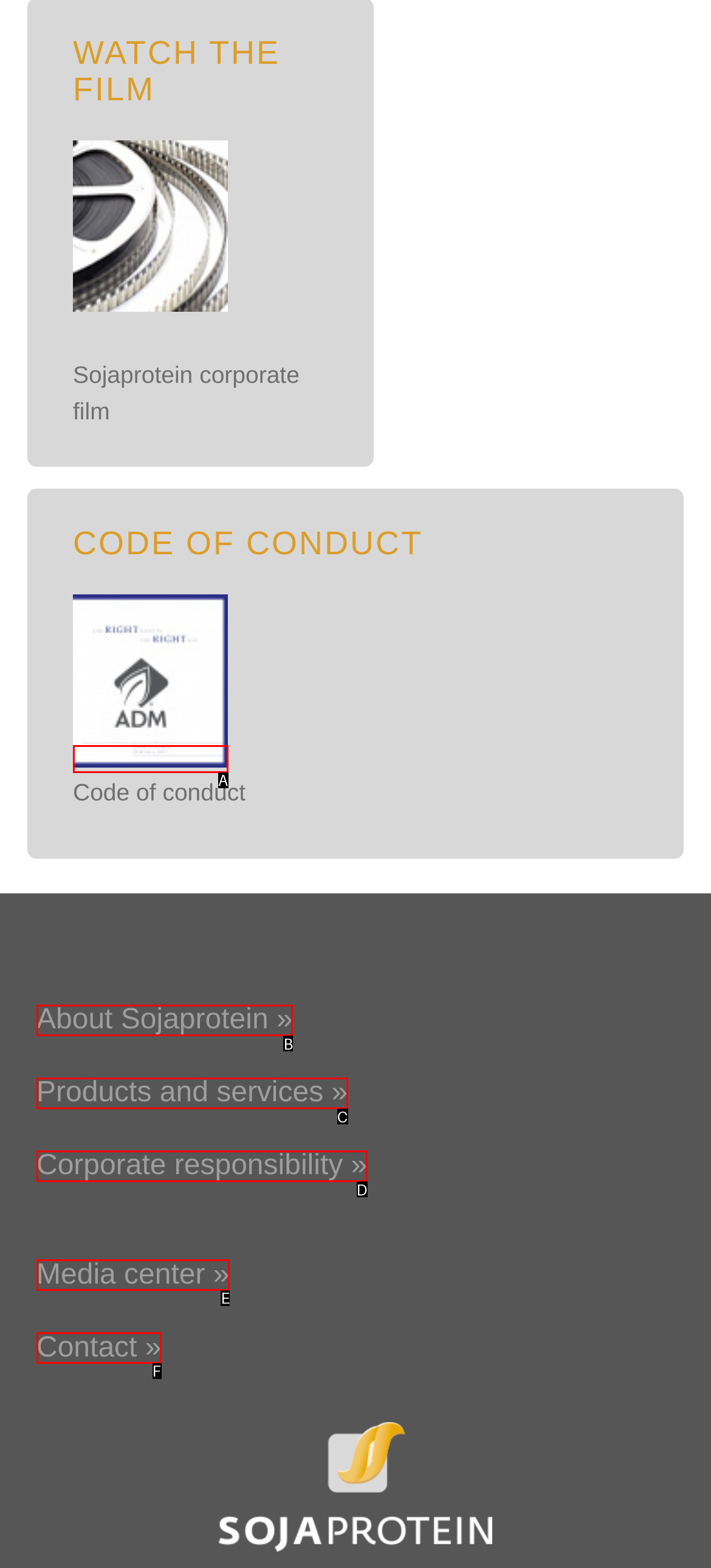Find the option that matches this description: Products and services »
Provide the corresponding letter directly.

C